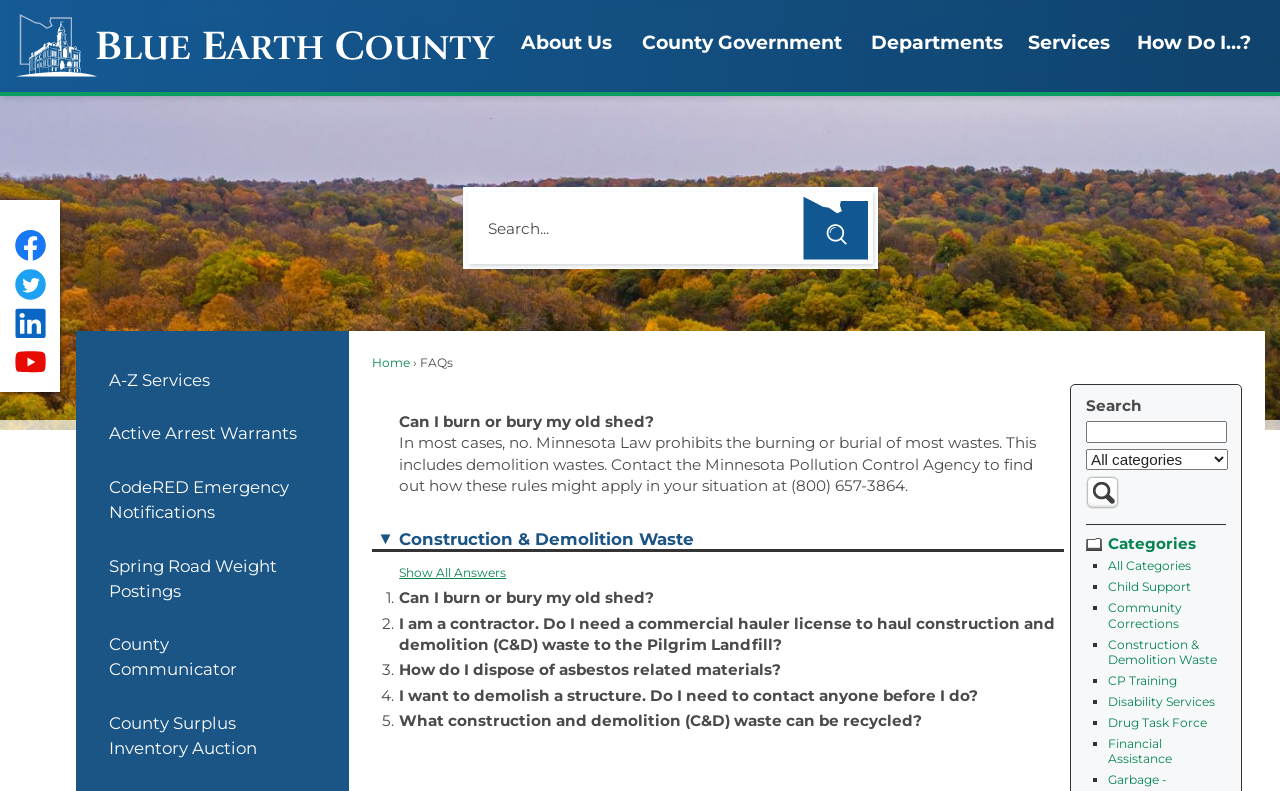Review the image closely and give a comprehensive answer to the question: What is the category of 'Child Support'?

The category of 'Child Support' can be found by looking at the list of categories under the 'Categories' heading, where 'All Categories' is listed as the parent category of 'Child Support'.